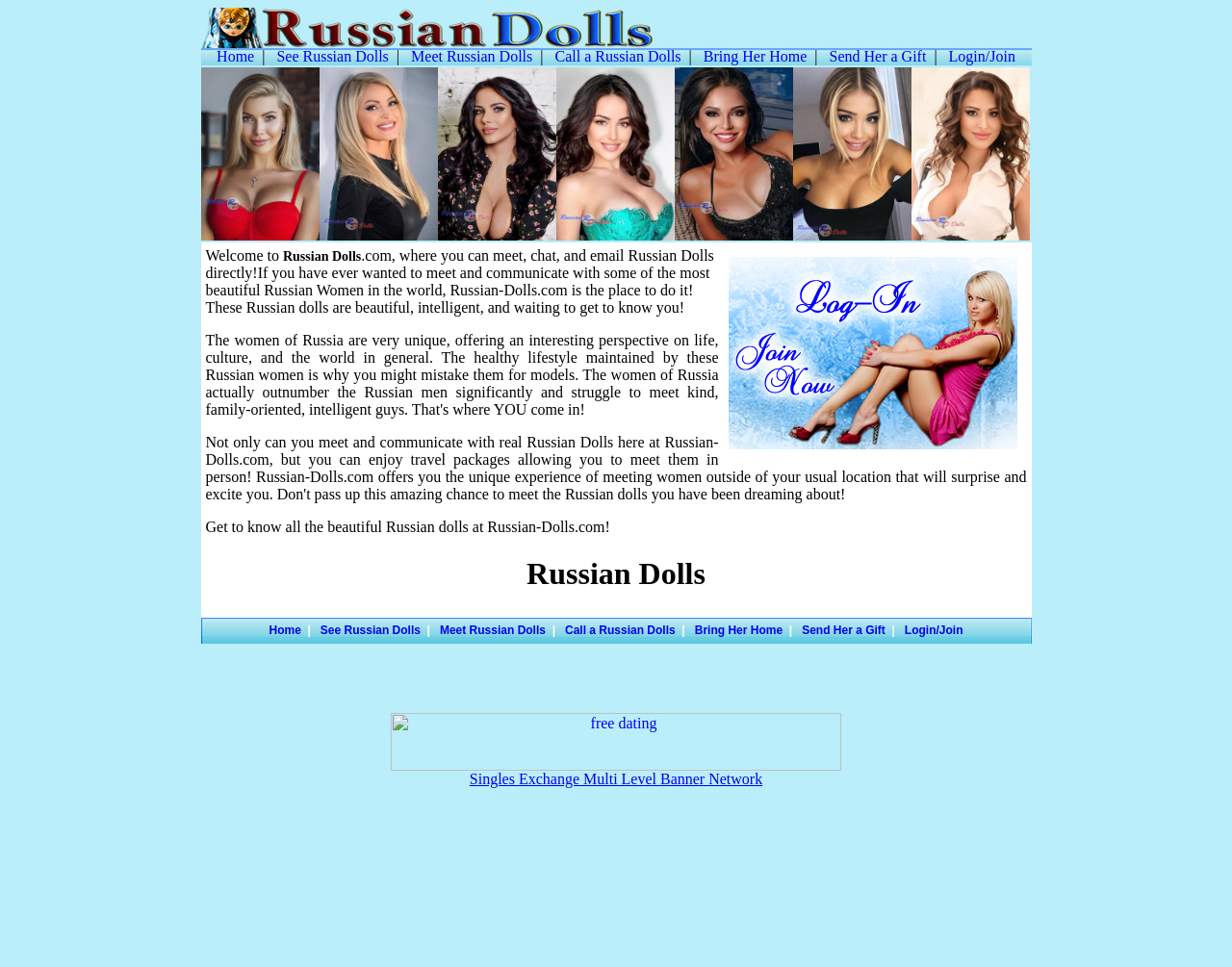Please specify the coordinates of the bounding box for the element that should be clicked to carry out this instruction: "View Russian Dolls". The coordinates must be four float numbers between 0 and 1, formatted as [left, top, right, bottom].

[0.225, 0.05, 0.316, 0.067]